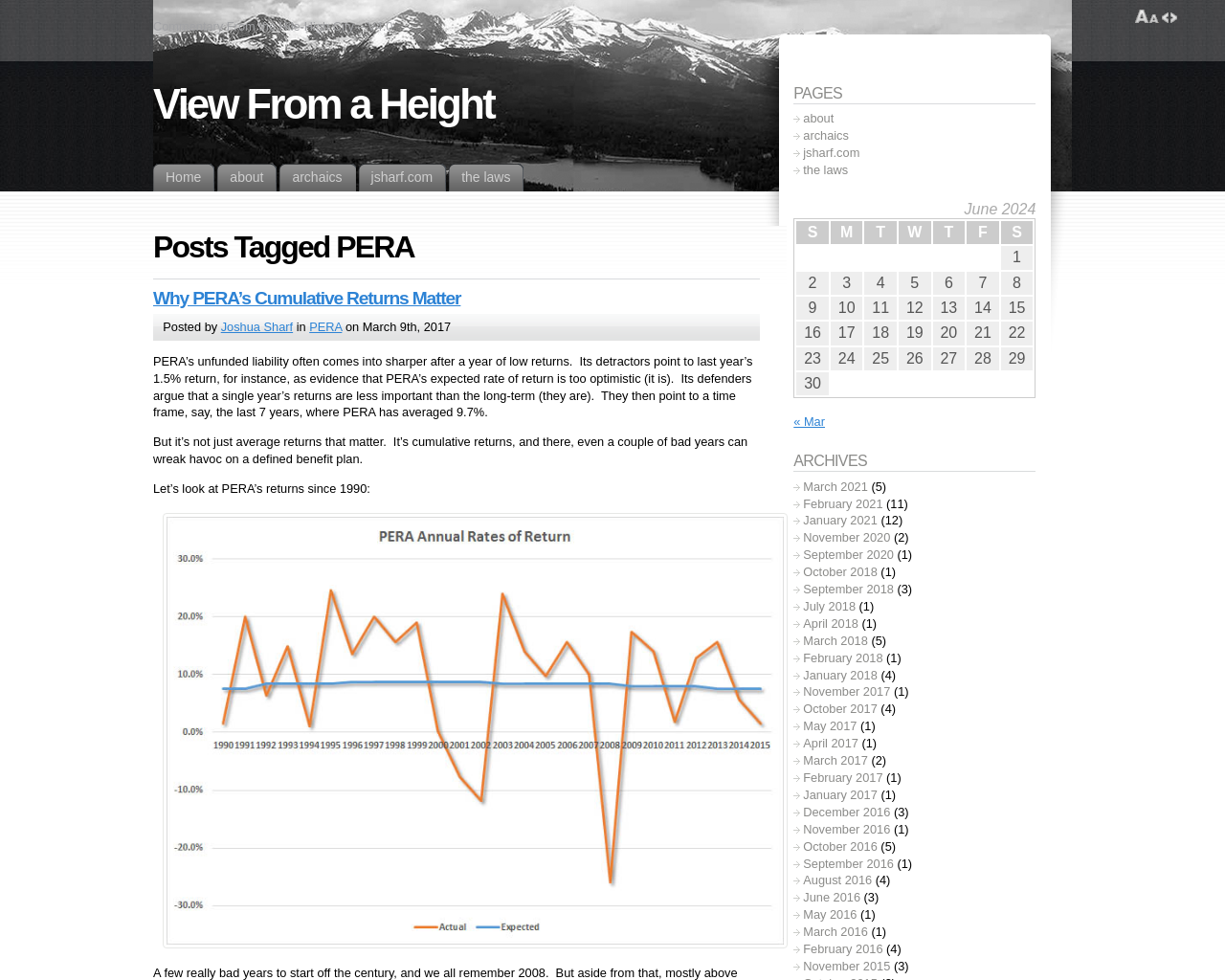Please find and report the primary heading text from the webpage.

View From a Height